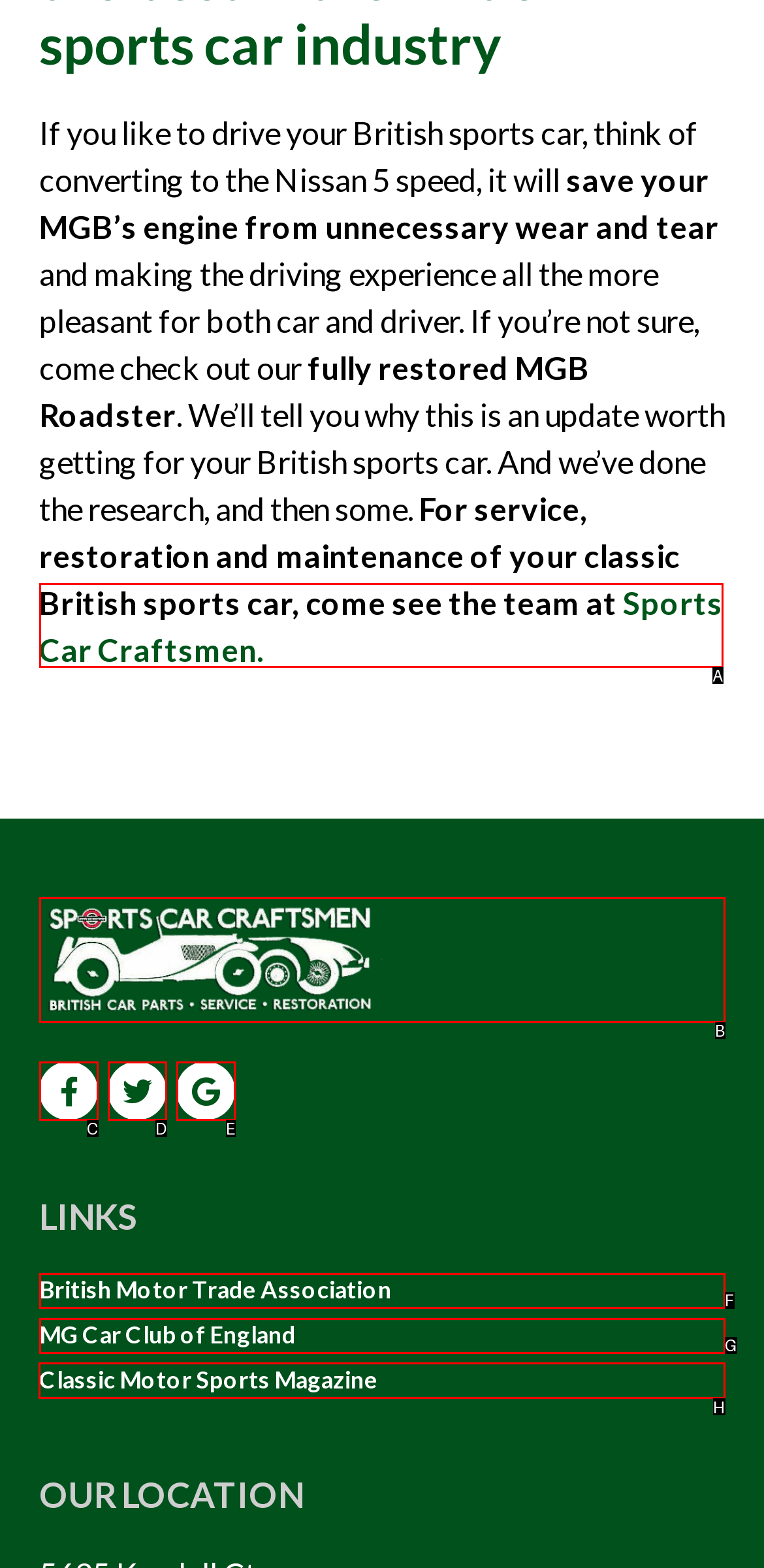Tell me which one HTML element I should click to complete the following task: View Classic Motor Sports Magazine Answer with the option's letter from the given choices directly.

H